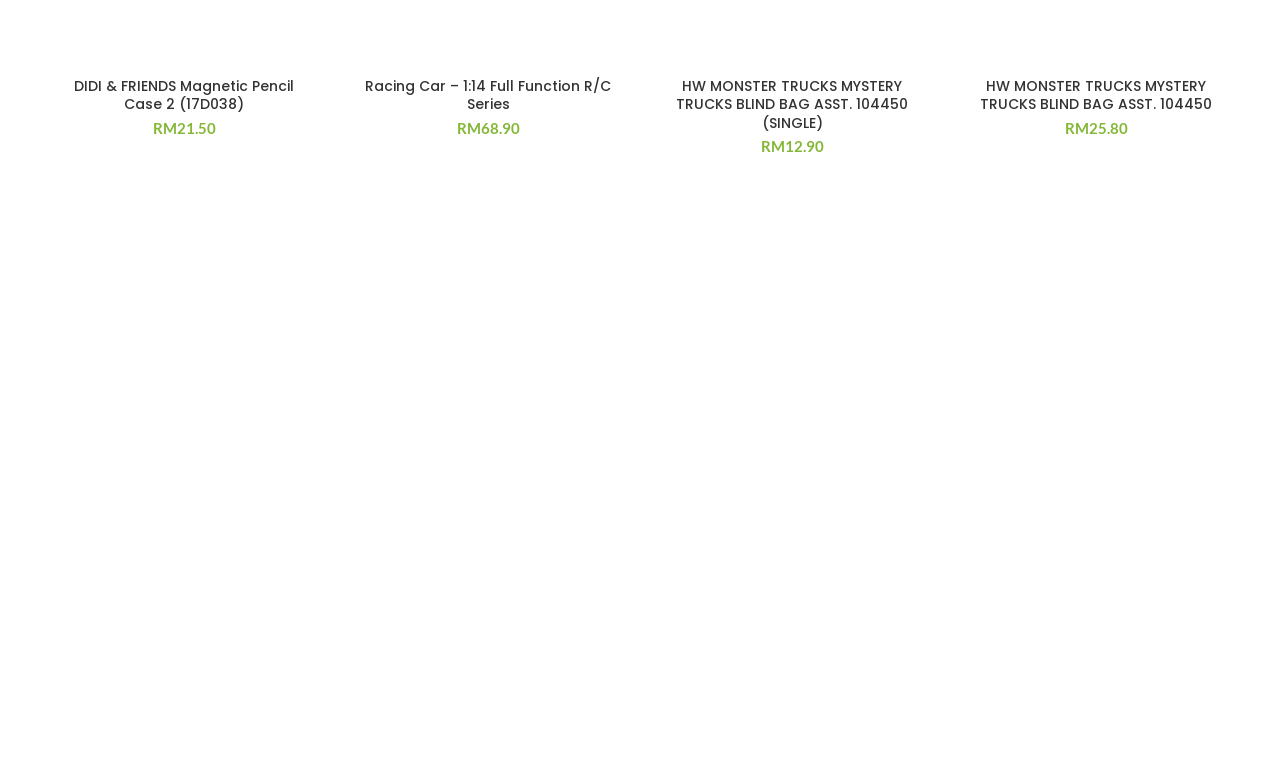How much does the Racing Car cost?
Provide a short answer using one word or a brief phrase based on the image.

RM 68.90